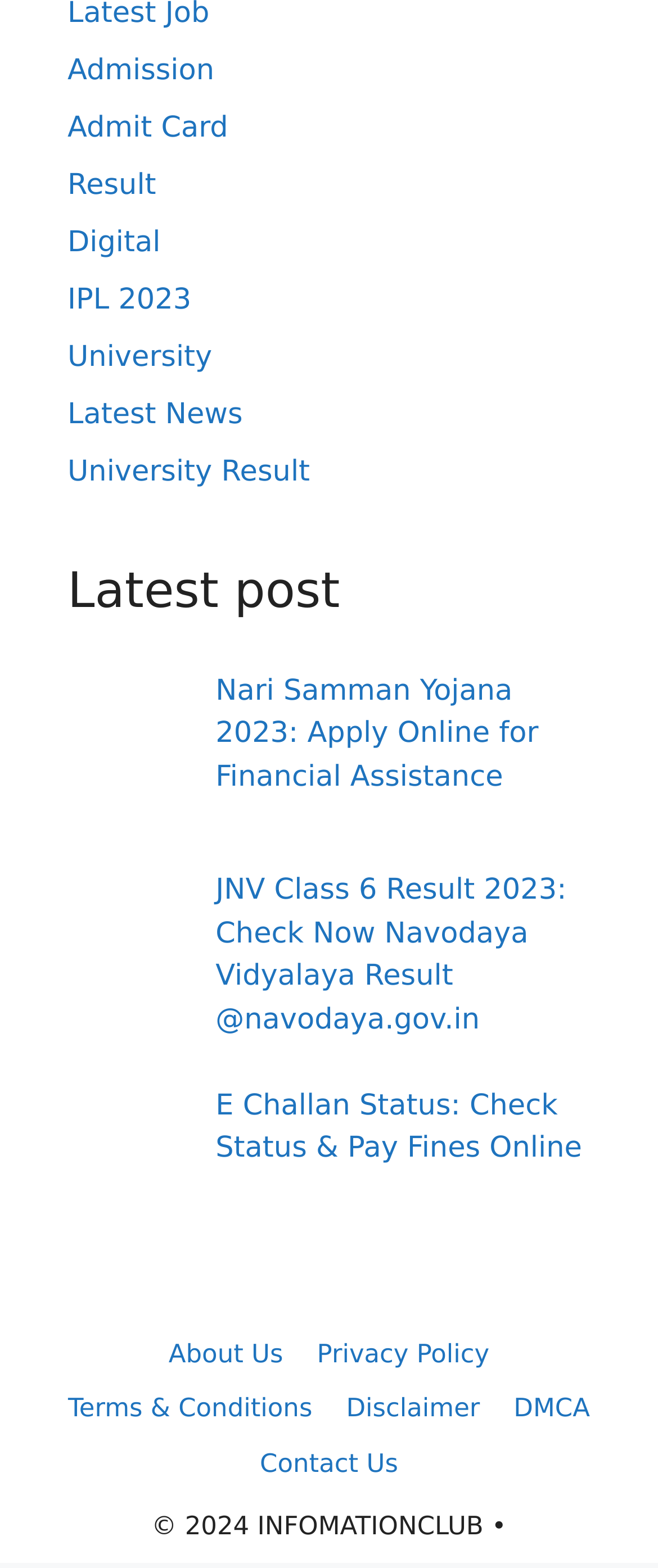Could you indicate the bounding box coordinates of the region to click in order to complete this instruction: "Check Latest News".

[0.103, 0.253, 0.369, 0.275]